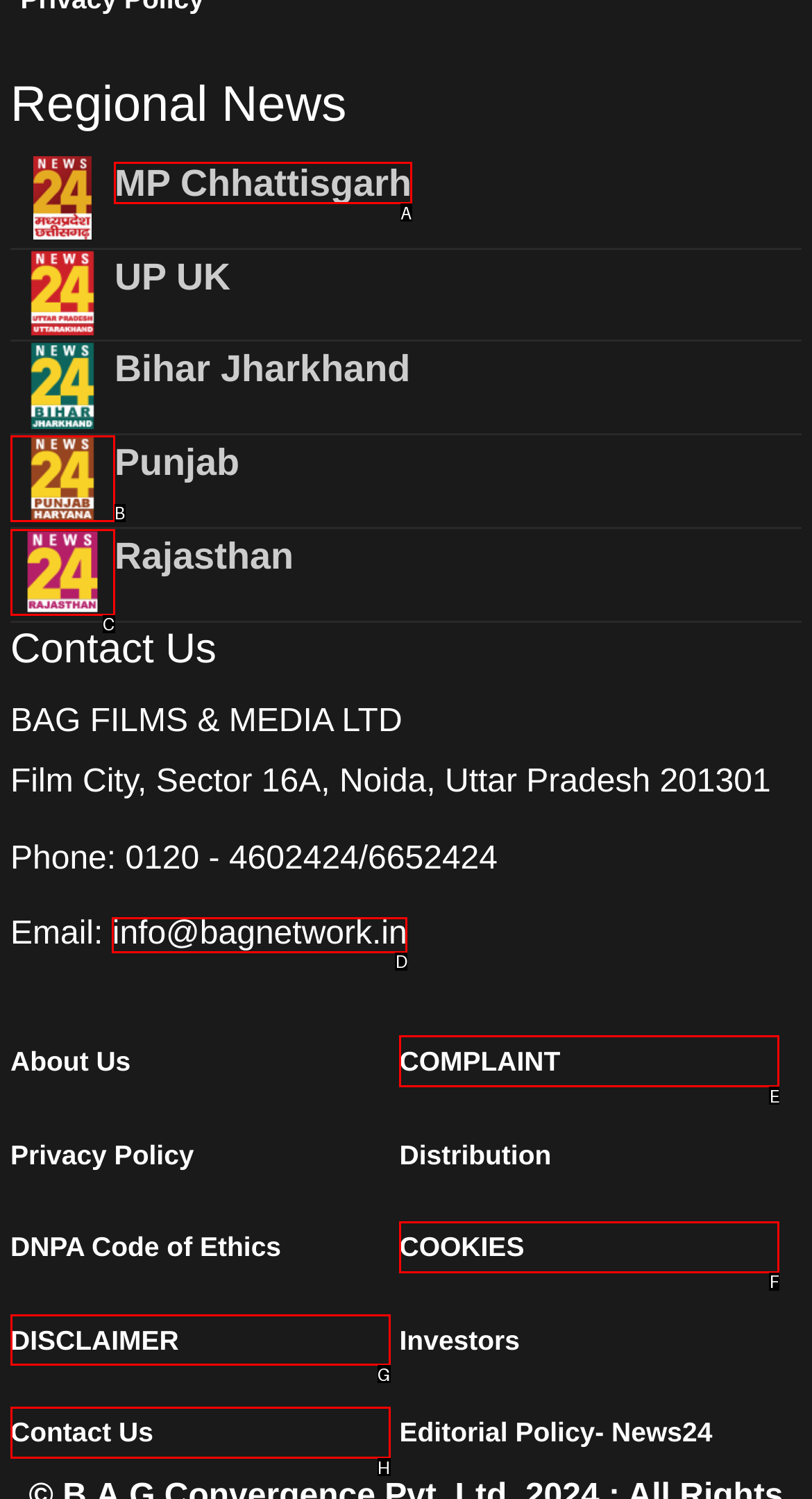Based on the task: Visit MP Chhattisgarh, which UI element should be clicked? Answer with the letter that corresponds to the correct option from the choices given.

A